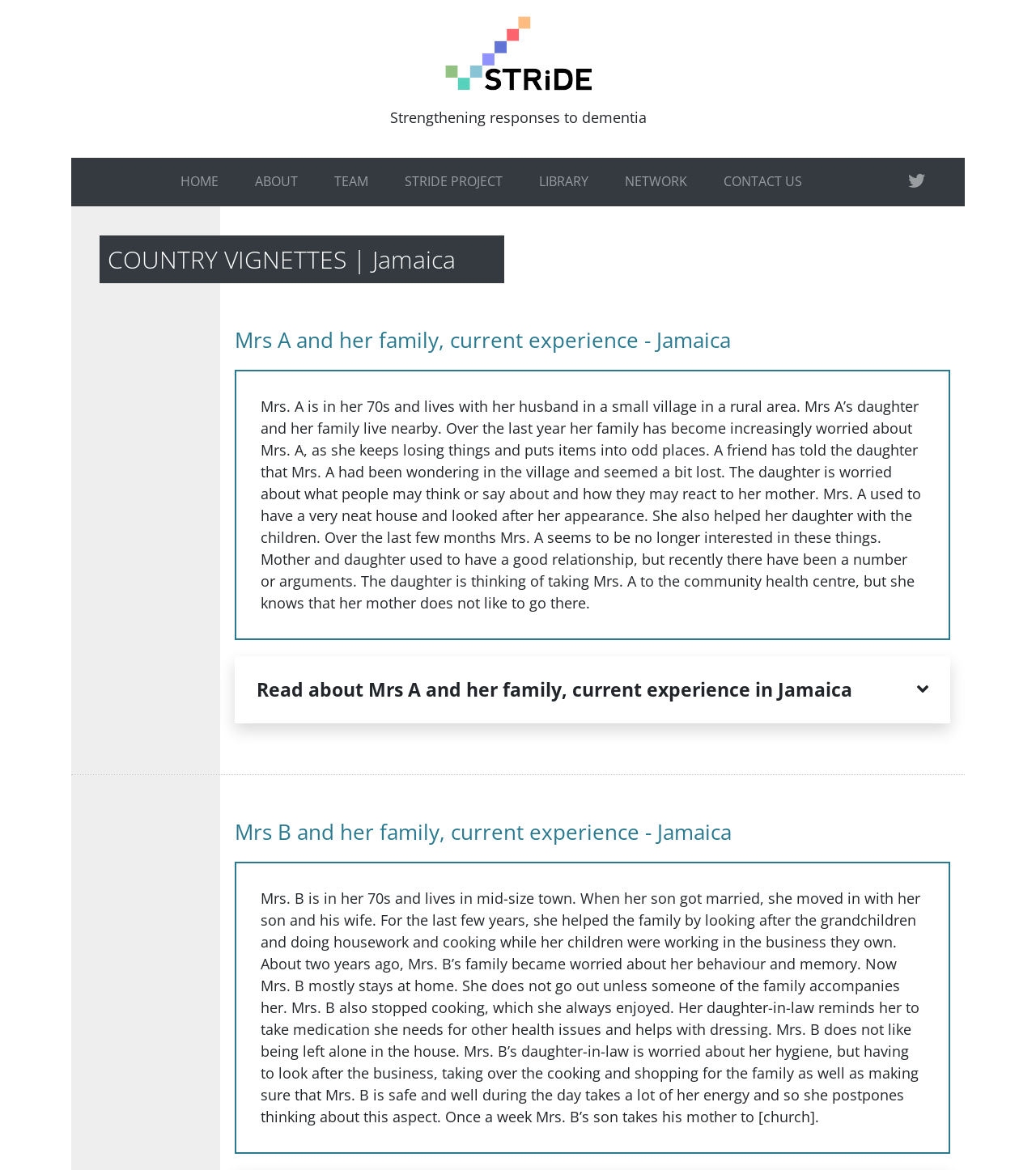What is the activity that Mrs B's son takes her to once a week?
Provide a concise answer using a single word or phrase based on the image.

Church